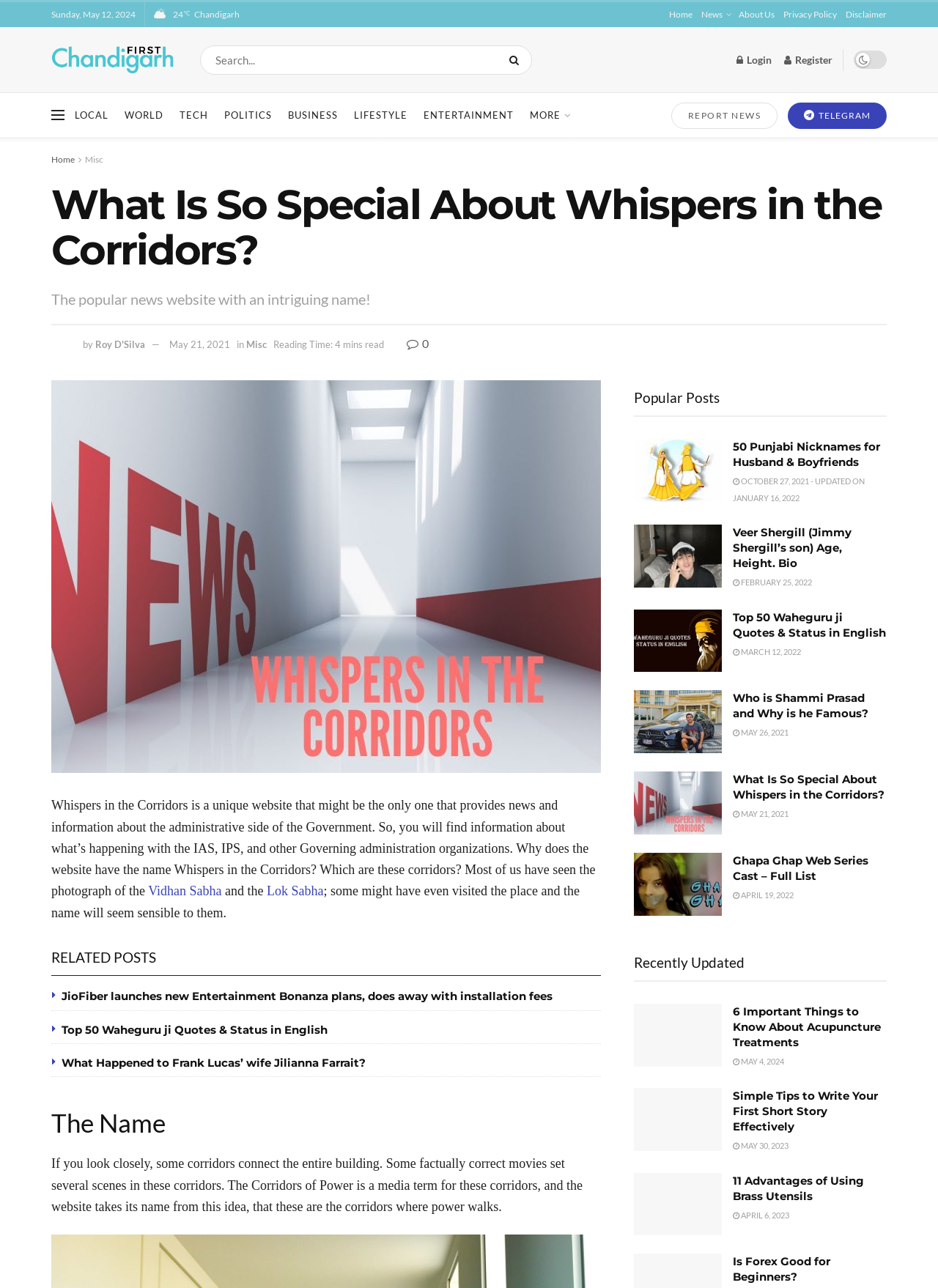Determine the bounding box coordinates of the clickable region to carry out the instruction: "Click Register".

None